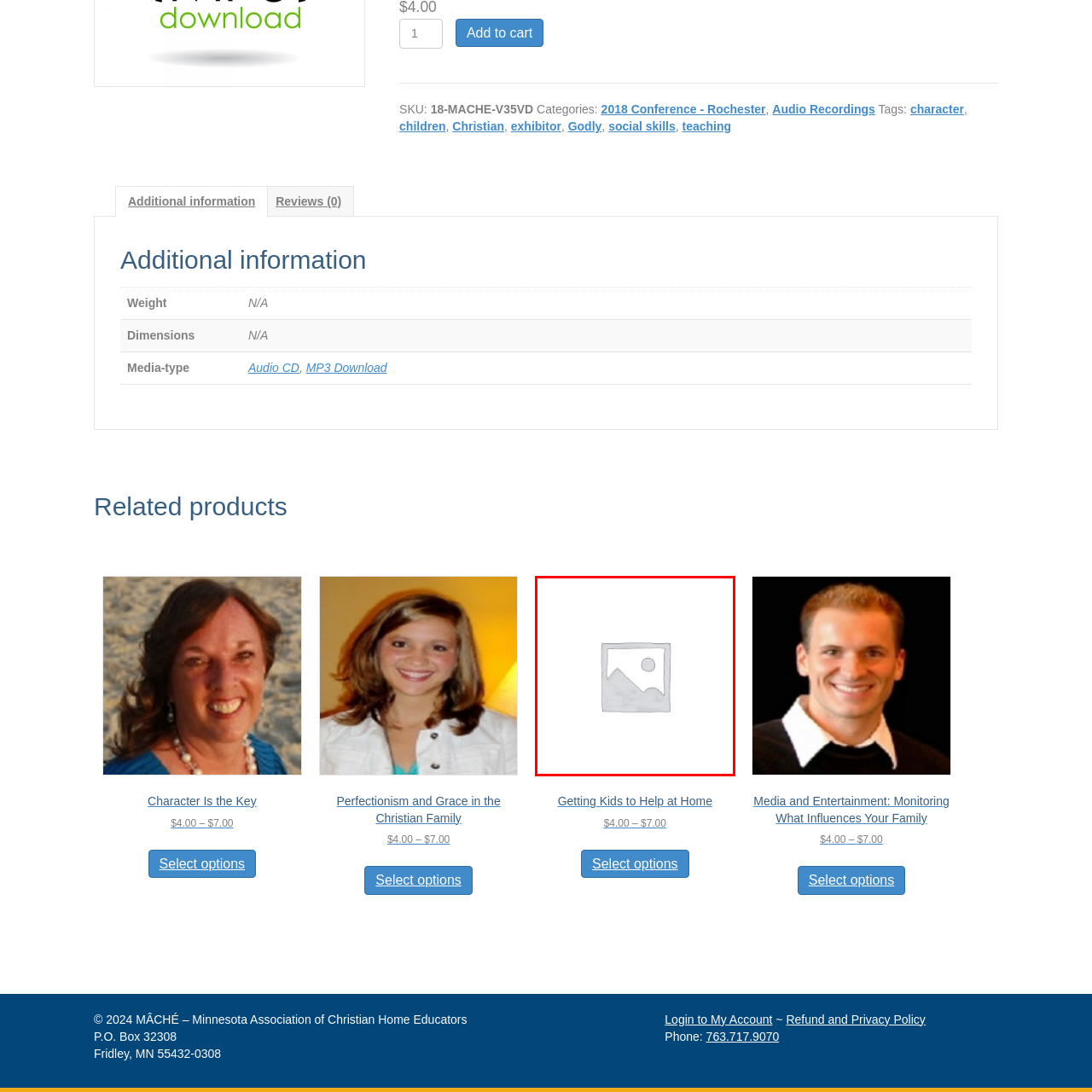What is the context of this image associated with?
Examine the image enclosed within the red bounding box and provide a comprehensive answer relying on the visual details presented in the image.

The context of this image suggests it is associated with the product link to 'Getting Kids to Help at Home', indicating that more information or visuals about this product are forthcoming.